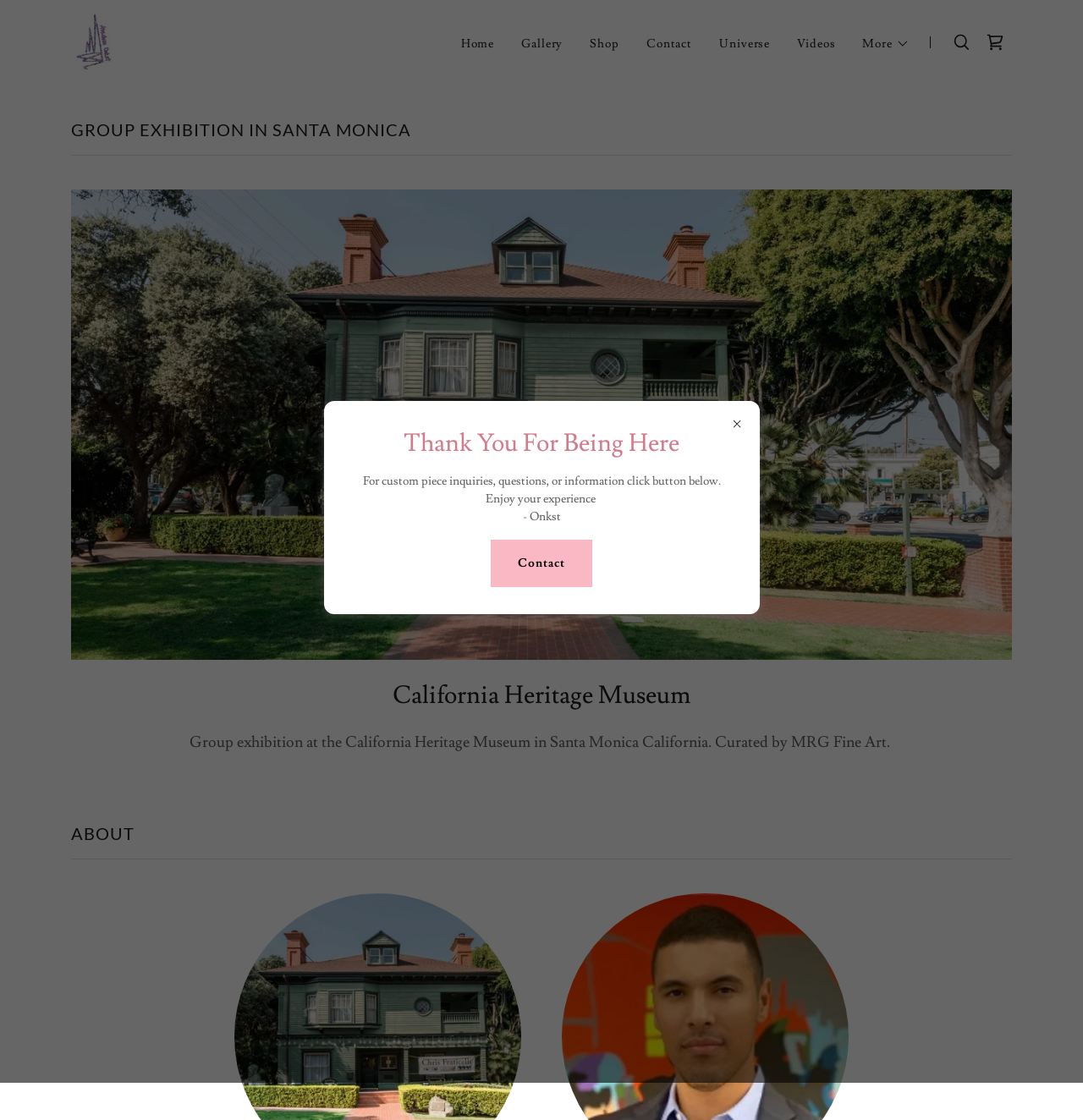Extract the heading text from the webpage.

GROUP EXHIBITION IN SANTA MONICA